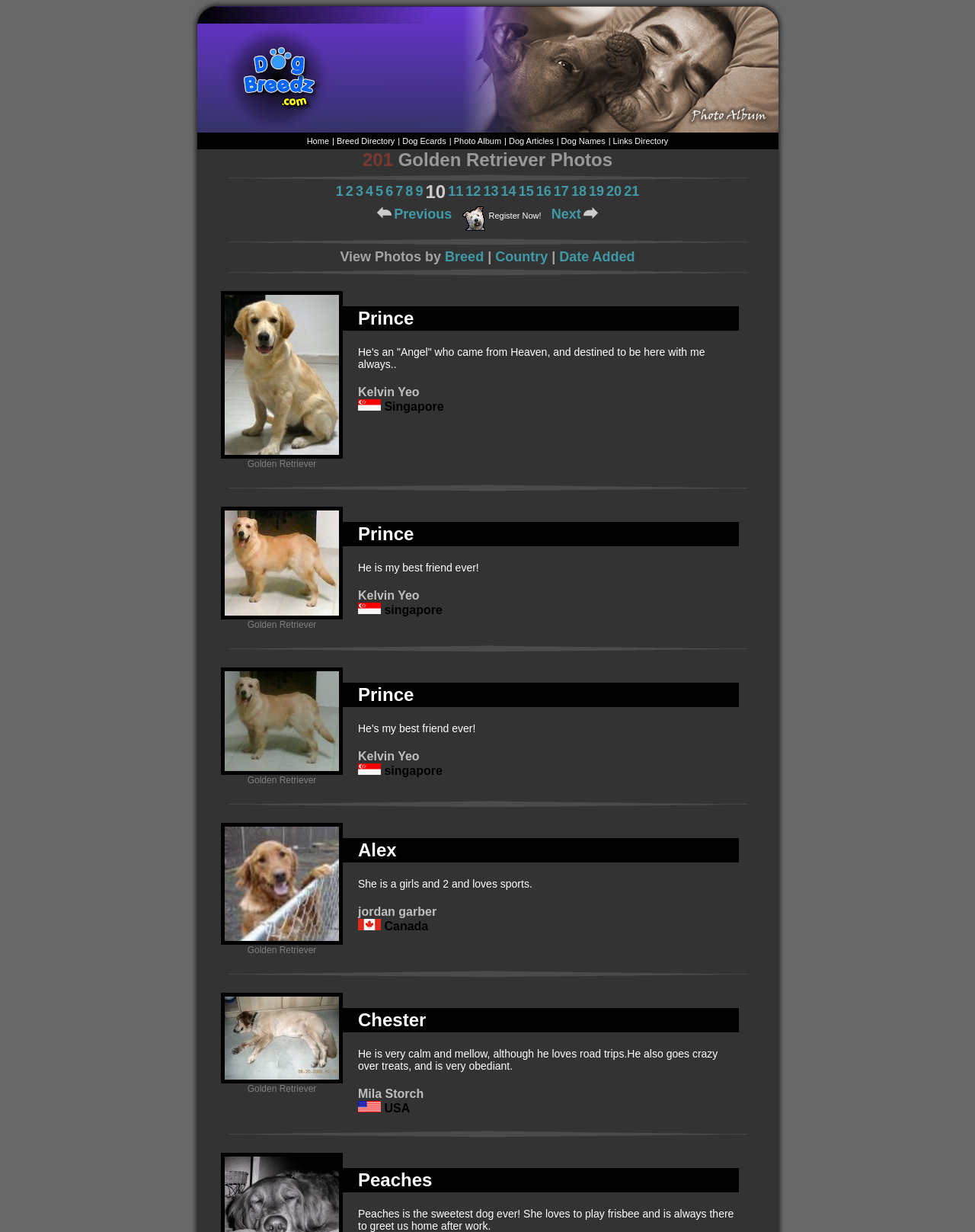Describe all the key features and sections of the webpage thoroughly.

This webpage is about dog photos and stories at DogBreedz.com. At the top, there is a navigation menu with links to "Home", "Breed Directory", "Dog Ecards", "Photo Album", "Dog Articles", "Dog Names", and "Links Directory". Below the navigation menu, there is a title "Golden Retriever Photos" and a count of "201" photos.

The main content of the page is a photo album with multiple pages, indicated by links to page numbers "1" to "21" at the top. Each page contains several dog photos with their corresponding stories and information. The photos are arranged in a grid layout, with three columns and multiple rows.

Each dog photo is accompanied by a brief story, the dog's breed, and the owner's name and location. The stories are short paragraphs describing the dog's personality, habits, or special characteristics. The breed is consistently "Golden Retriever" for all the dogs shown on this page. The owner's name and location are also provided, with some owners having uploaded multiple photos of their dogs.

There are also navigation buttons to move to the "Previous" or "Next" page of the photo album, as well as an image button to "Register for Free!" and a link to "Register Now!".

Overall, this webpage is a platform for dog owners to share photos and stories of their dogs, specifically Golden Retrievers, and for users to browse and enjoy these photos and stories.